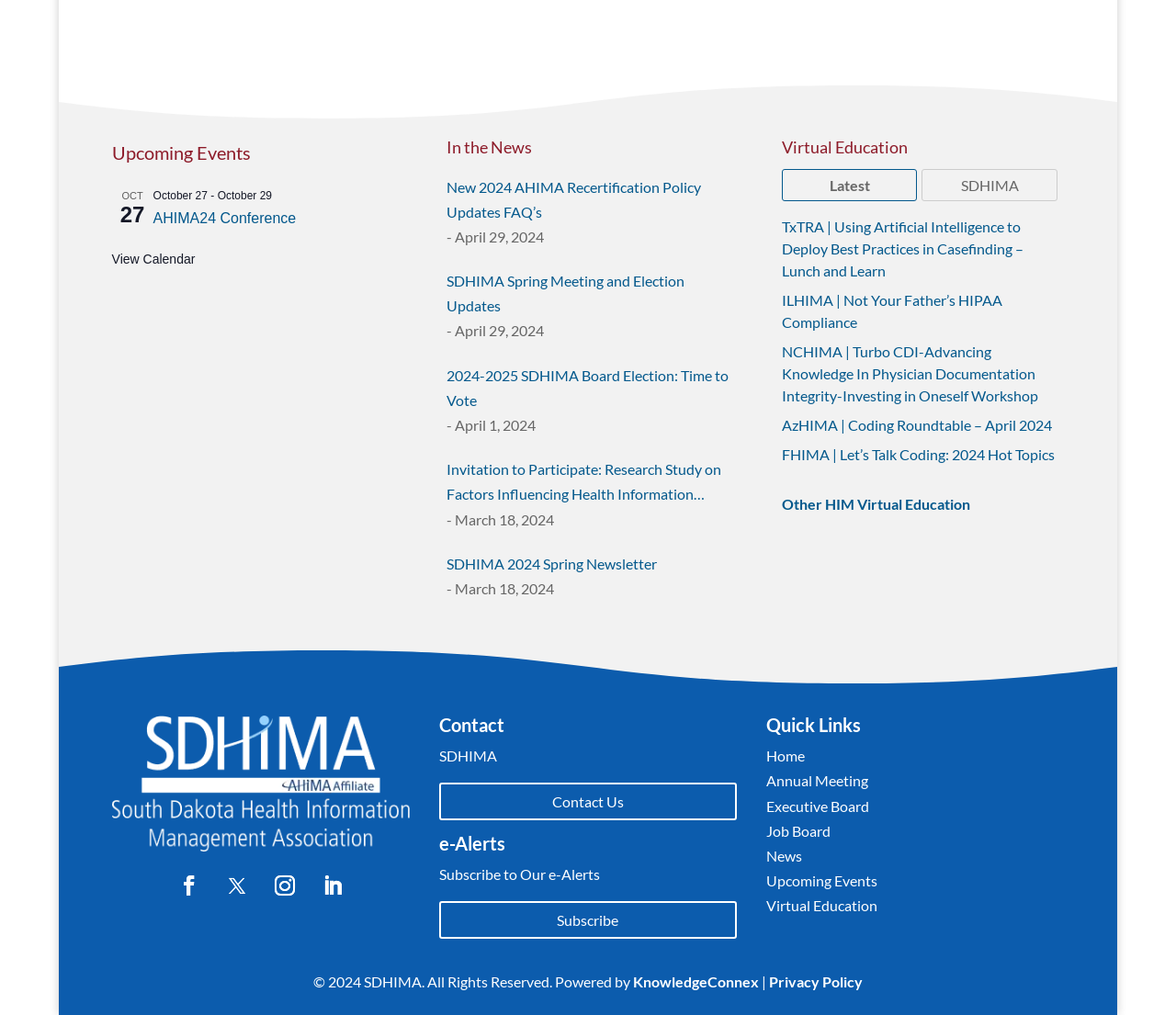Identify the bounding box coordinates of the region that should be clicked to execute the following instruction: "Read AHIMA24 Conference details".

[0.13, 0.204, 0.335, 0.227]